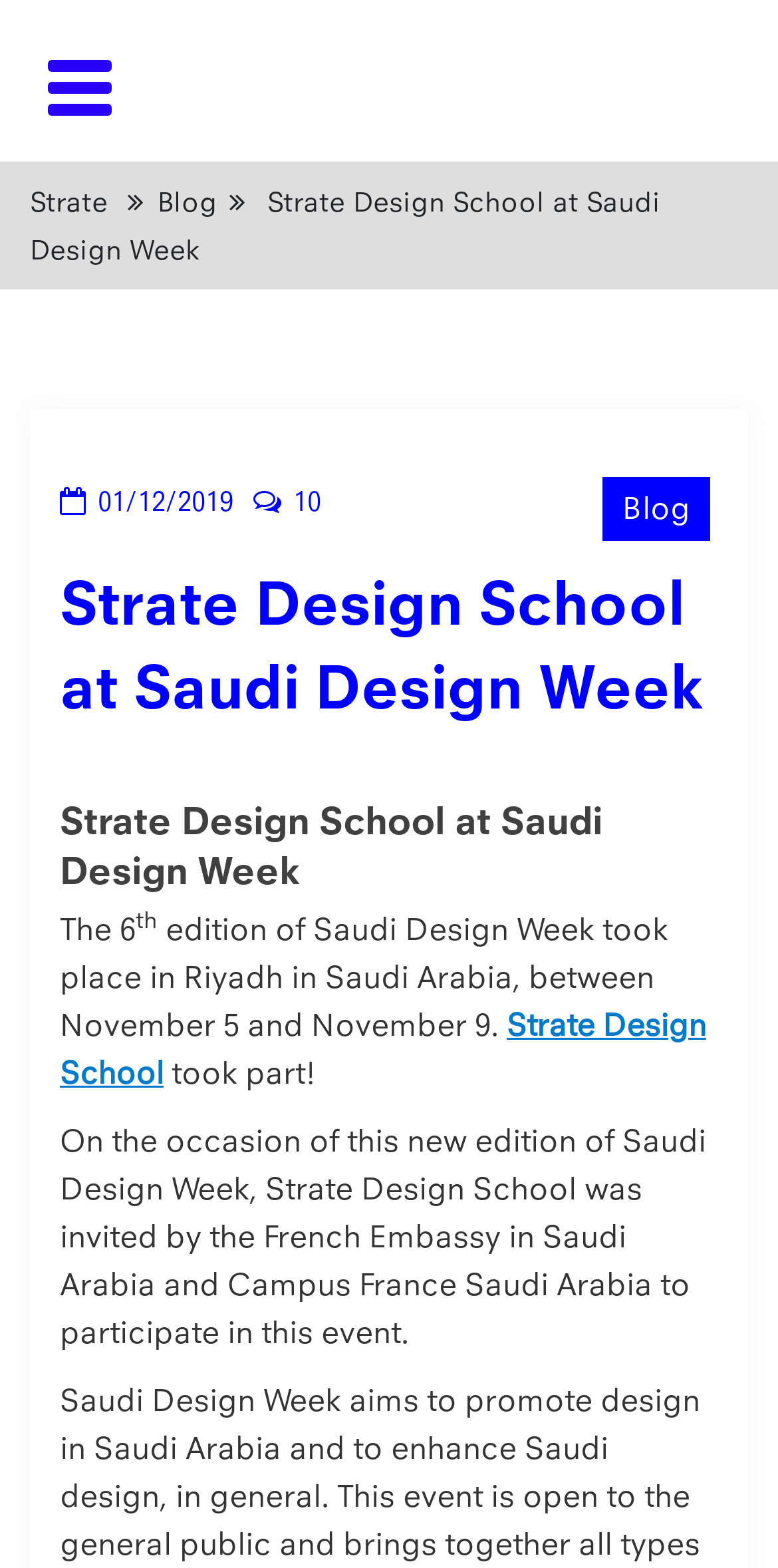Respond with a single word or phrase to the following question: Where did the event take place?

Riyadh, Saudi Arabia